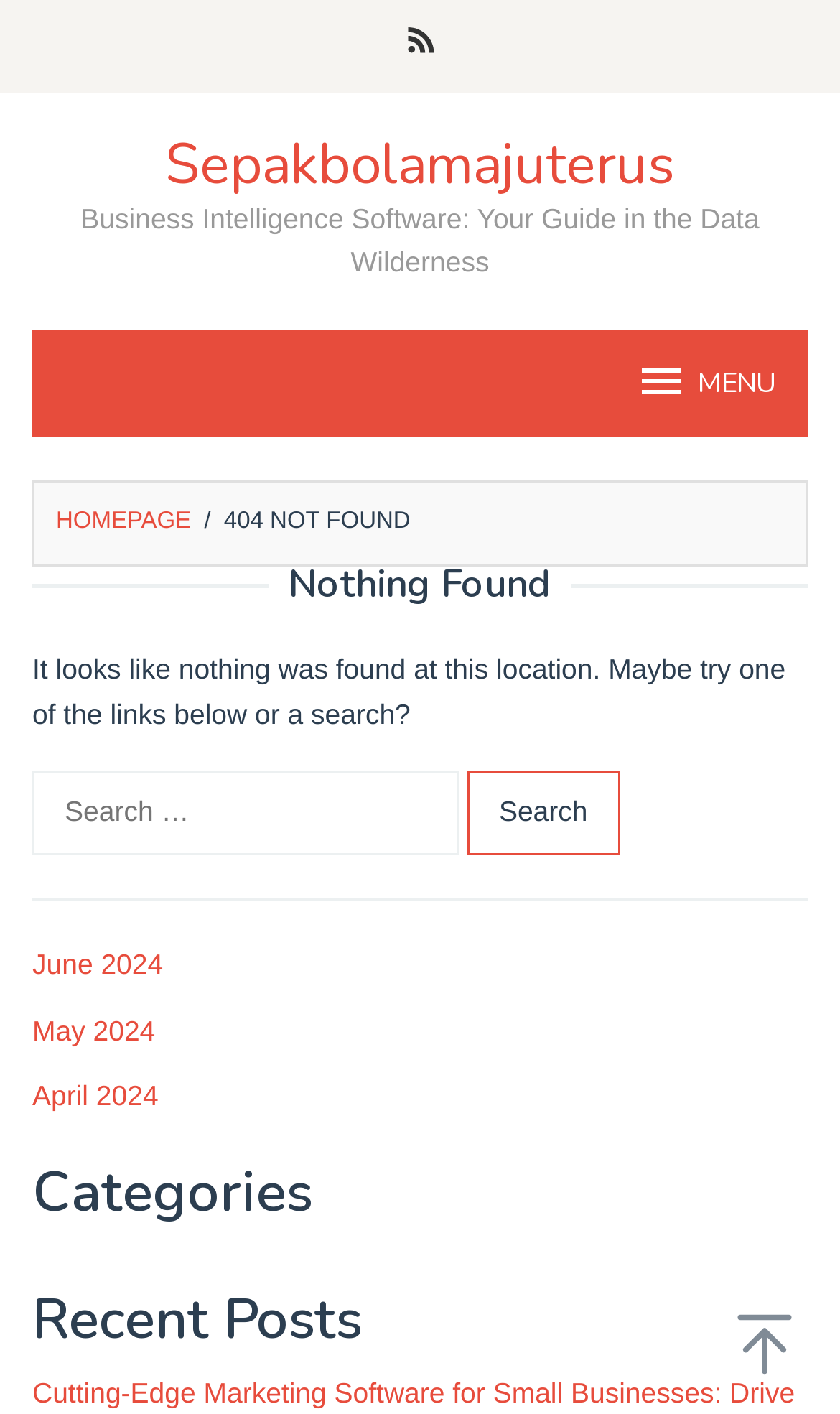Generate a comprehensive description of the contents of the webpage.

The webpage is a 404 error page with the title "Page not found - Sepakbolamajuterus". At the top, there are four links: "RSS" and "Sepakbolamajuterus" on the left, and "MENU" on the right. Below these links, there is a heading "Business Intelligence Software: Your Guide in the Data Wilderness". 

On the left side, there are two links: "HOMEPAGE" and a separator "/". Next to them, there is a heading "404 NOT FOUND". 

The main content area is divided into several sections. The first section has two headings: "Error 404" and "Nothing Found". Below these headings, there is a paragraph of text explaining that nothing was found at this location and suggesting to try one of the links below or a search. 

Underneath this text, there is a search box with a label "Search for:" and a "Search" button. 

Below the search box, there are three links to archived posts: "June 2024", "May 2024", and "April 2024". 

Further down, there are two headings: "Categories" and "Recent Posts".